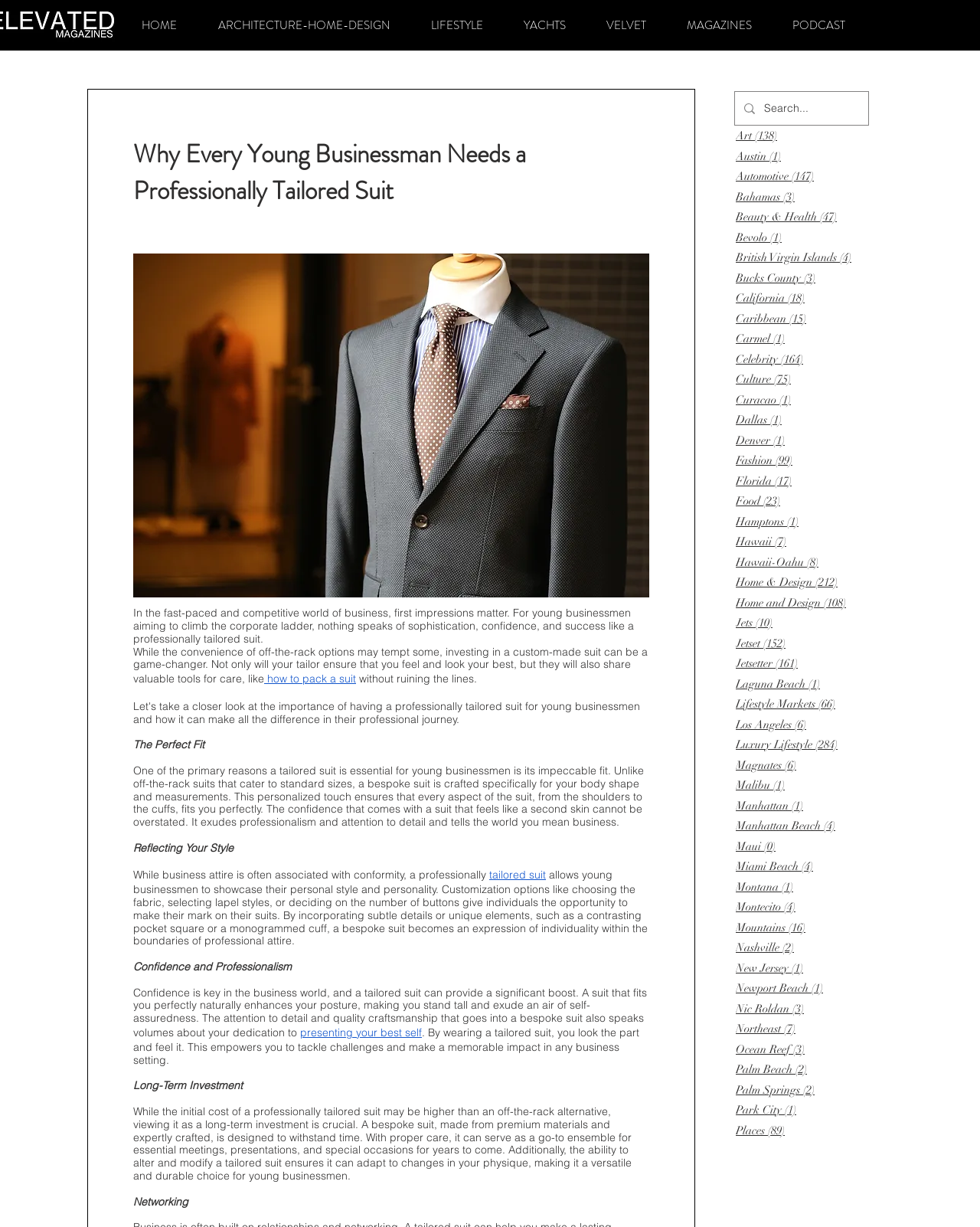Determine the bounding box of the UI element mentioned here: "Food (23) 23 posts". The coordinates must be in the format [left, top, right, bottom] with values ranging from 0 to 1.

[0.749, 0.4, 0.891, 0.417]